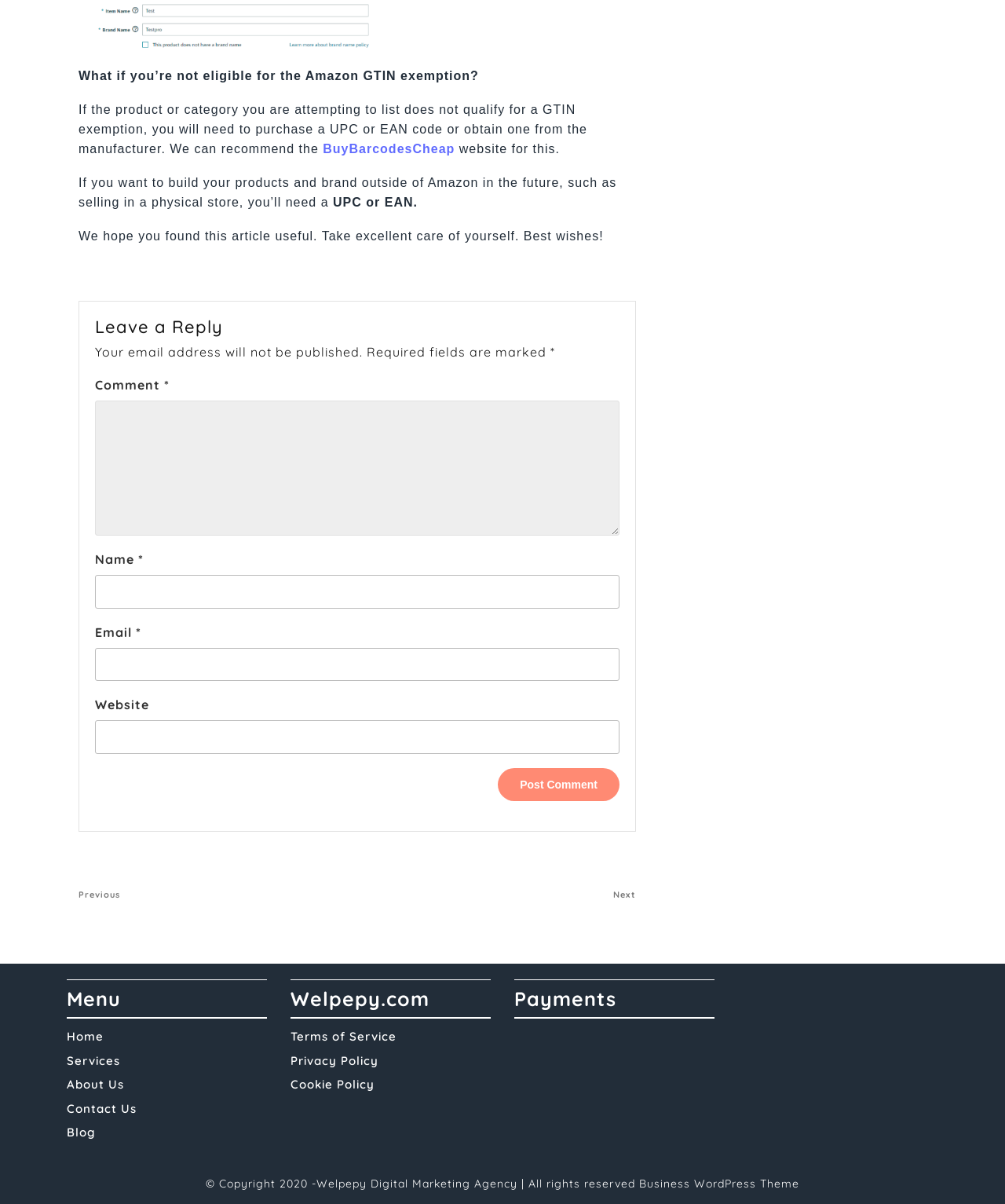Can you determine the bounding box coordinates of the area that needs to be clicked to fulfill the following instruction: "Click the 'Previous Post' link"?

[0.078, 0.738, 0.355, 0.749]